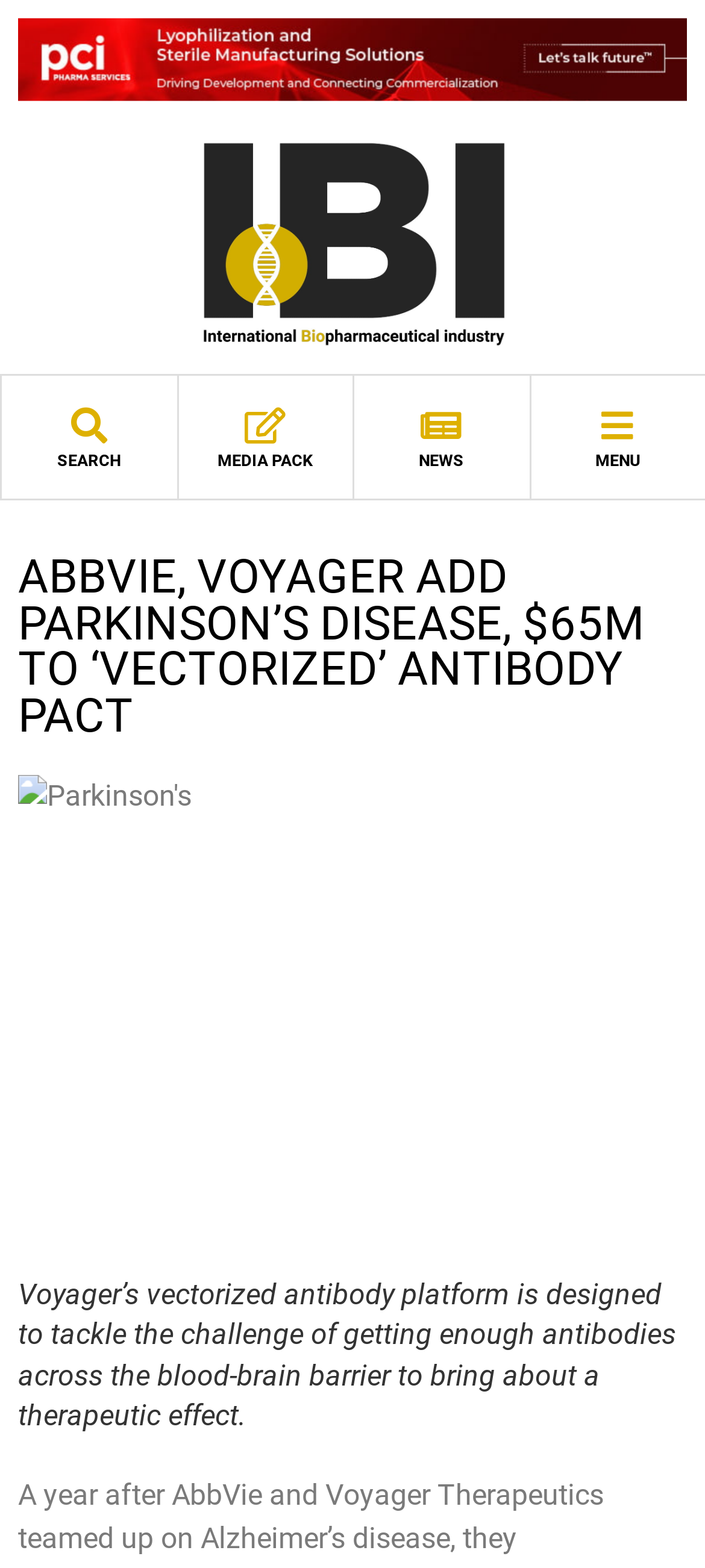Show the bounding box coordinates for the HTML element as described: "Menu".

[0.753, 0.24, 1.0, 0.318]